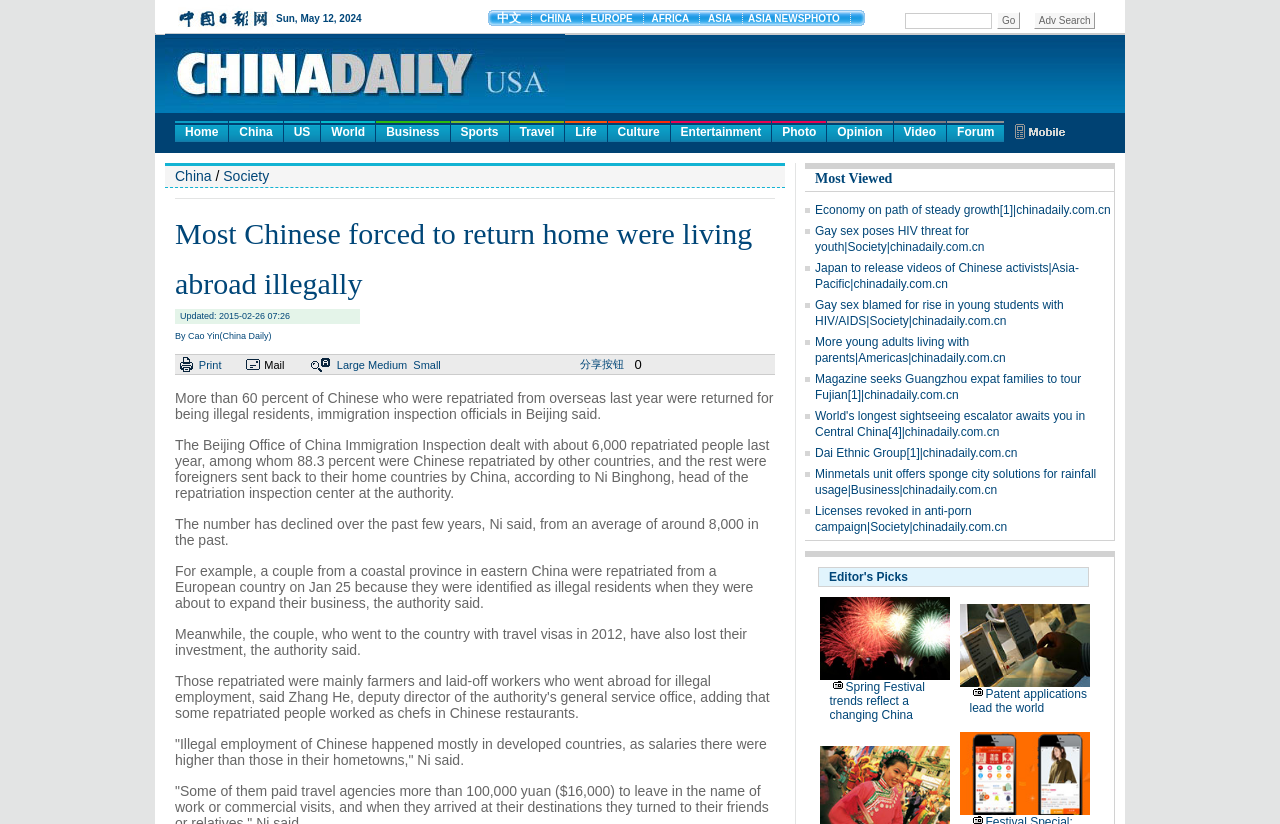Bounding box coordinates are specified in the format (top-left x, top-left y, bottom-right x, bottom-right y). All values are floating point numbers bounded between 0 and 1. Please provide the bounding box coordinate of the region this sentence describes: Licenses revoked in anti-porn campaign|Society|chinadaily.com.cn

[0.637, 0.612, 0.787, 0.648]